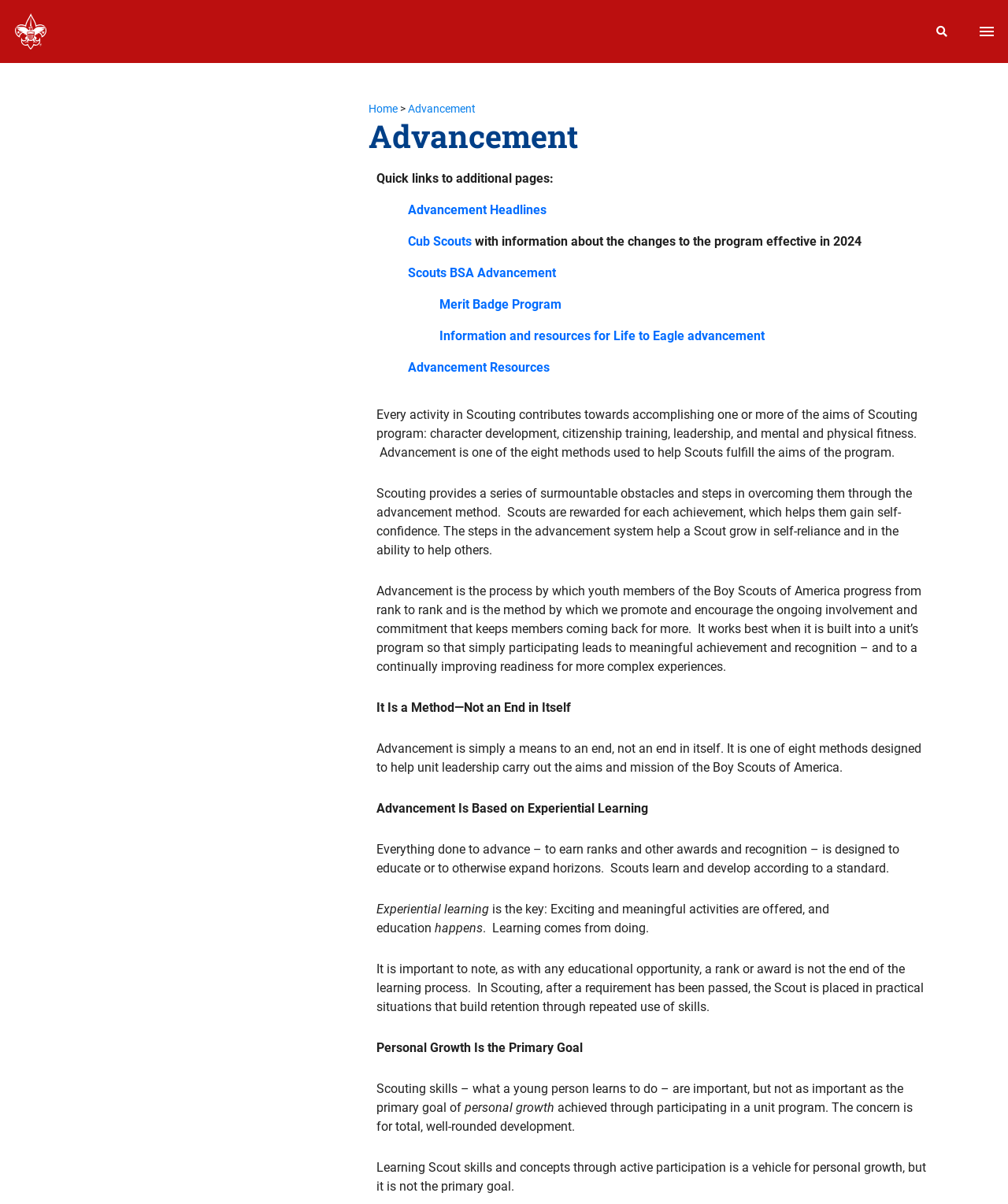Provide the bounding box coordinates for the area that should be clicked to complete the instruction: "Go to the Home page".

[0.365, 0.085, 0.394, 0.095]